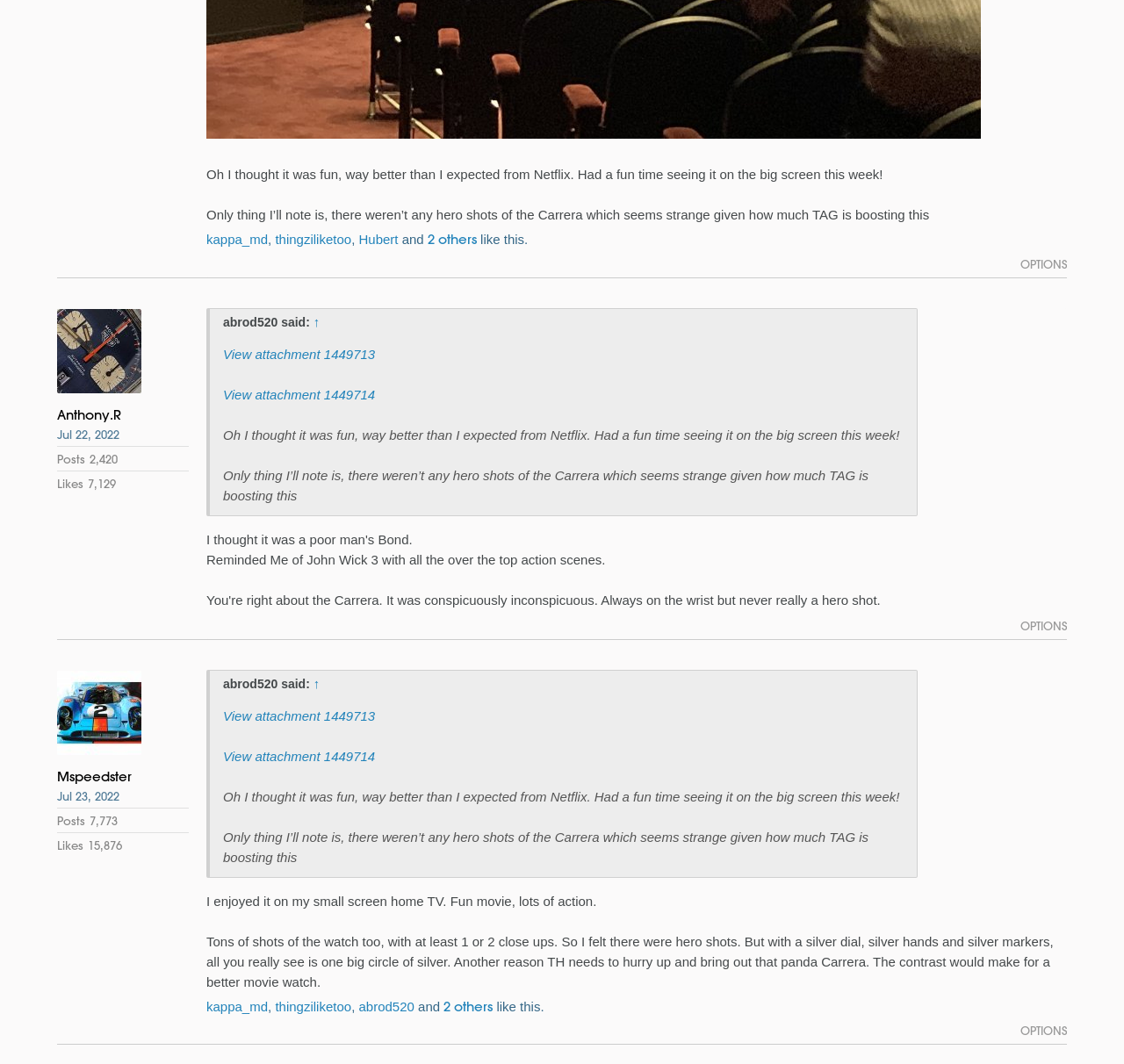Highlight the bounding box coordinates of the element that should be clicked to carry out the following instruction: "View options". The coordinates must be given as four float numbers ranging from 0 to 1, i.e., [left, top, right, bottom].

[0.908, 0.241, 0.949, 0.256]